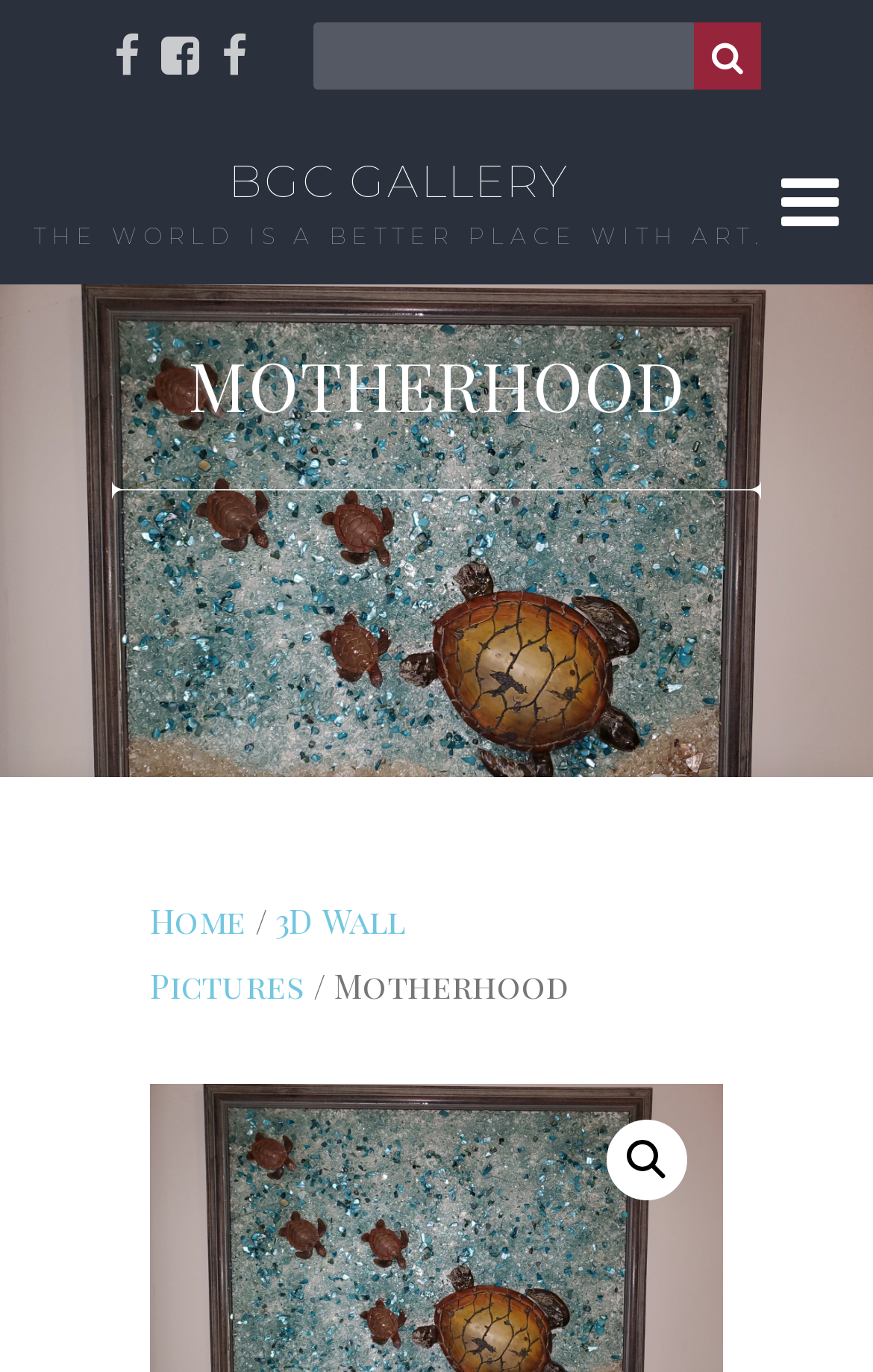Using the element description: "3D Wall Pictures", determine the bounding box coordinates. The coordinates should be in the format [left, top, right, bottom], with values between 0 and 1.

[0.172, 0.654, 0.464, 0.734]